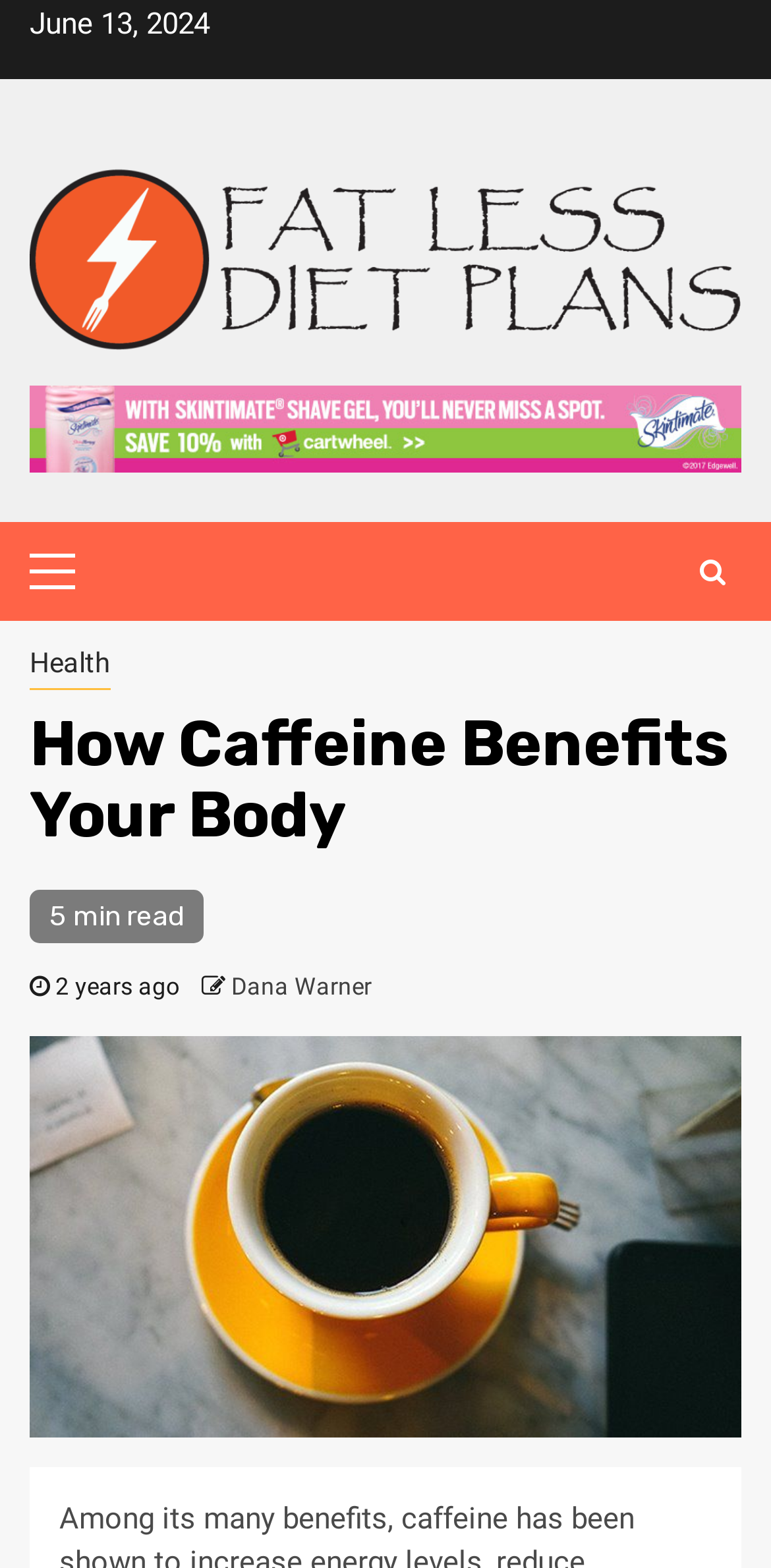Give a one-word or one-phrase response to the question:
Who is the author of the article?

Dana Warner